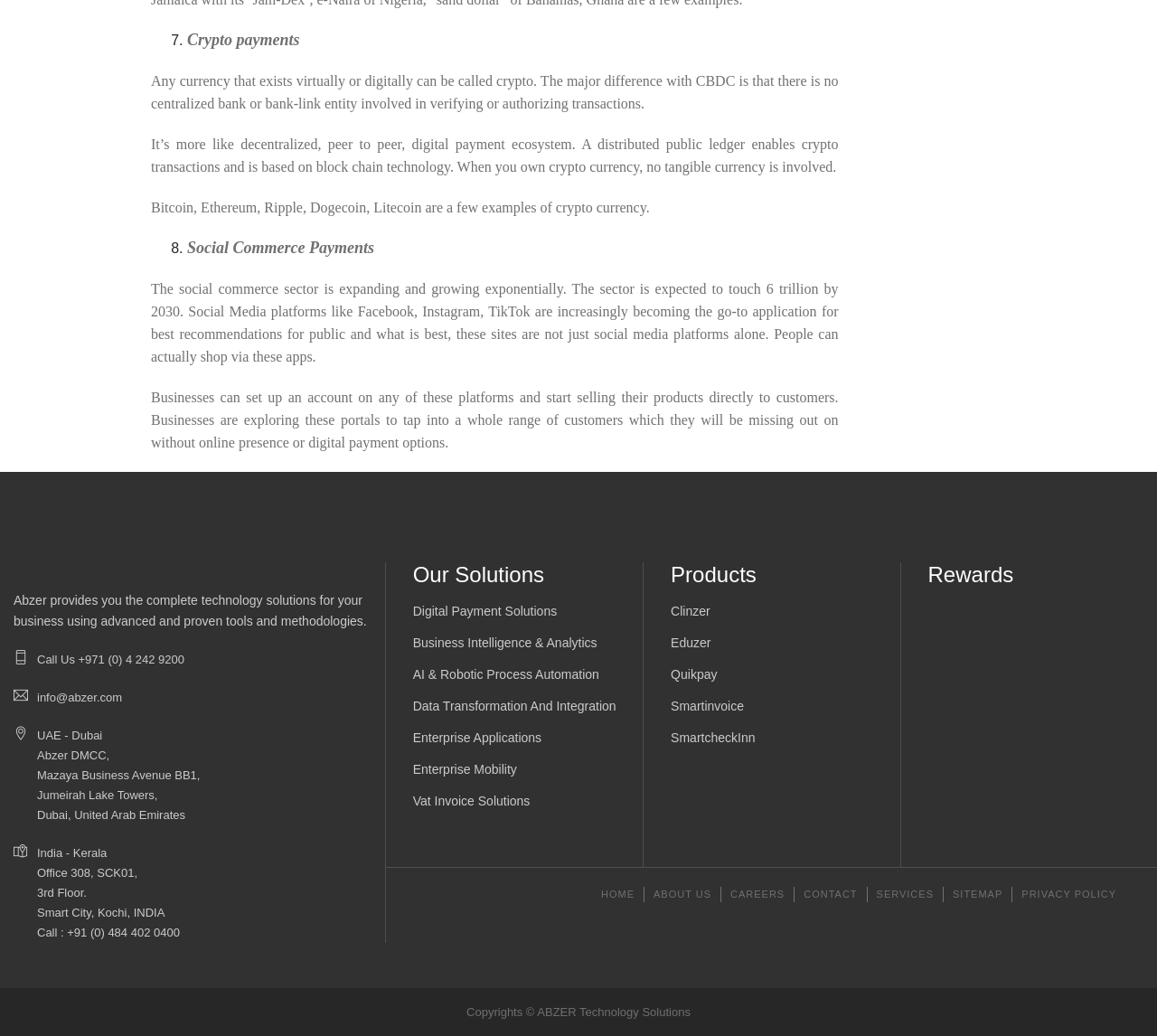Please identify the bounding box coordinates of the element on the webpage that should be clicked to follow this instruction: "Check the company's rewards". The bounding box coordinates should be given as four float numbers between 0 and 1, formatted as [left, top, right, bottom].

[0.802, 0.543, 0.988, 0.568]